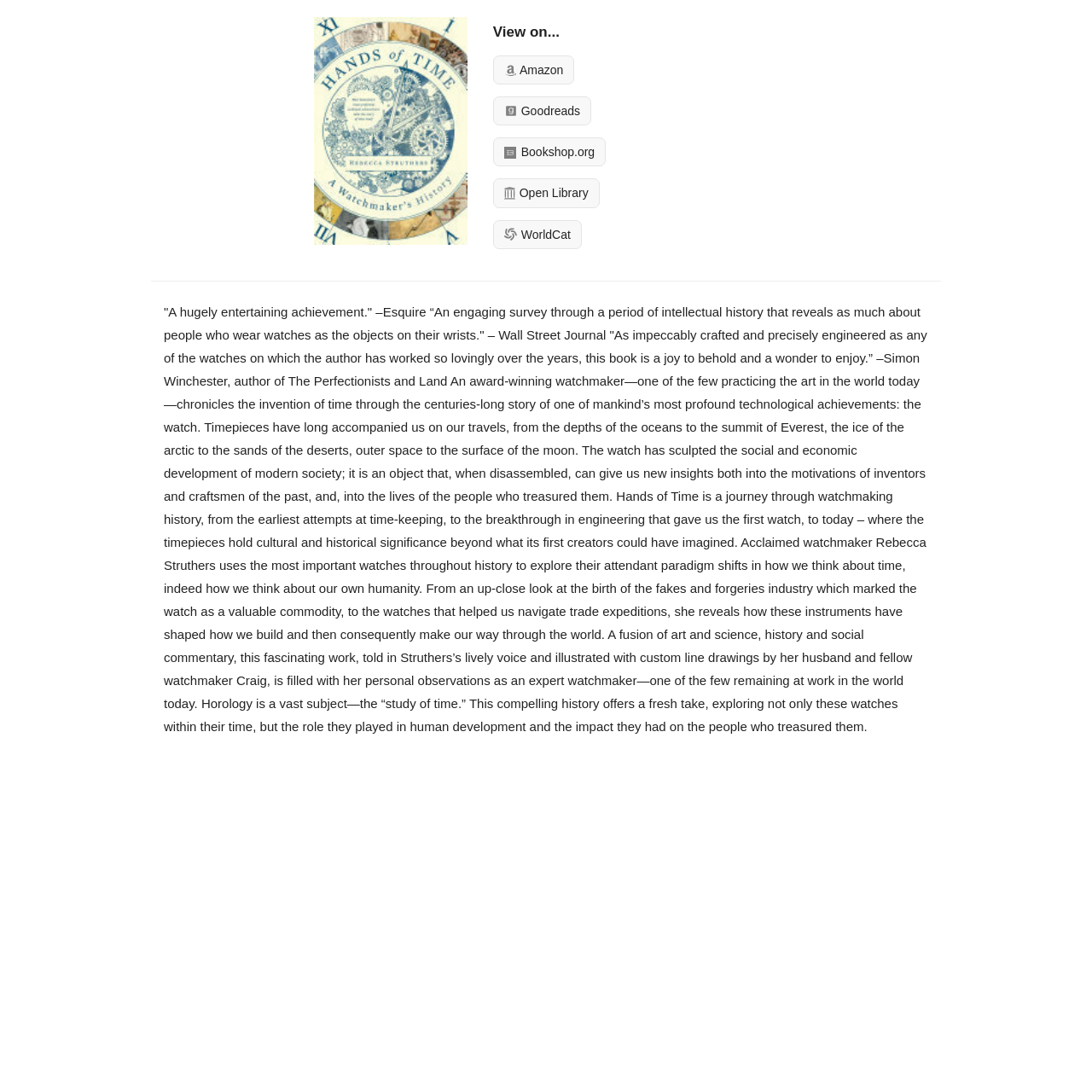What is the shape of the image above the 'View on...' text?
Using the image as a reference, answer with just one word or a short phrase.

Image